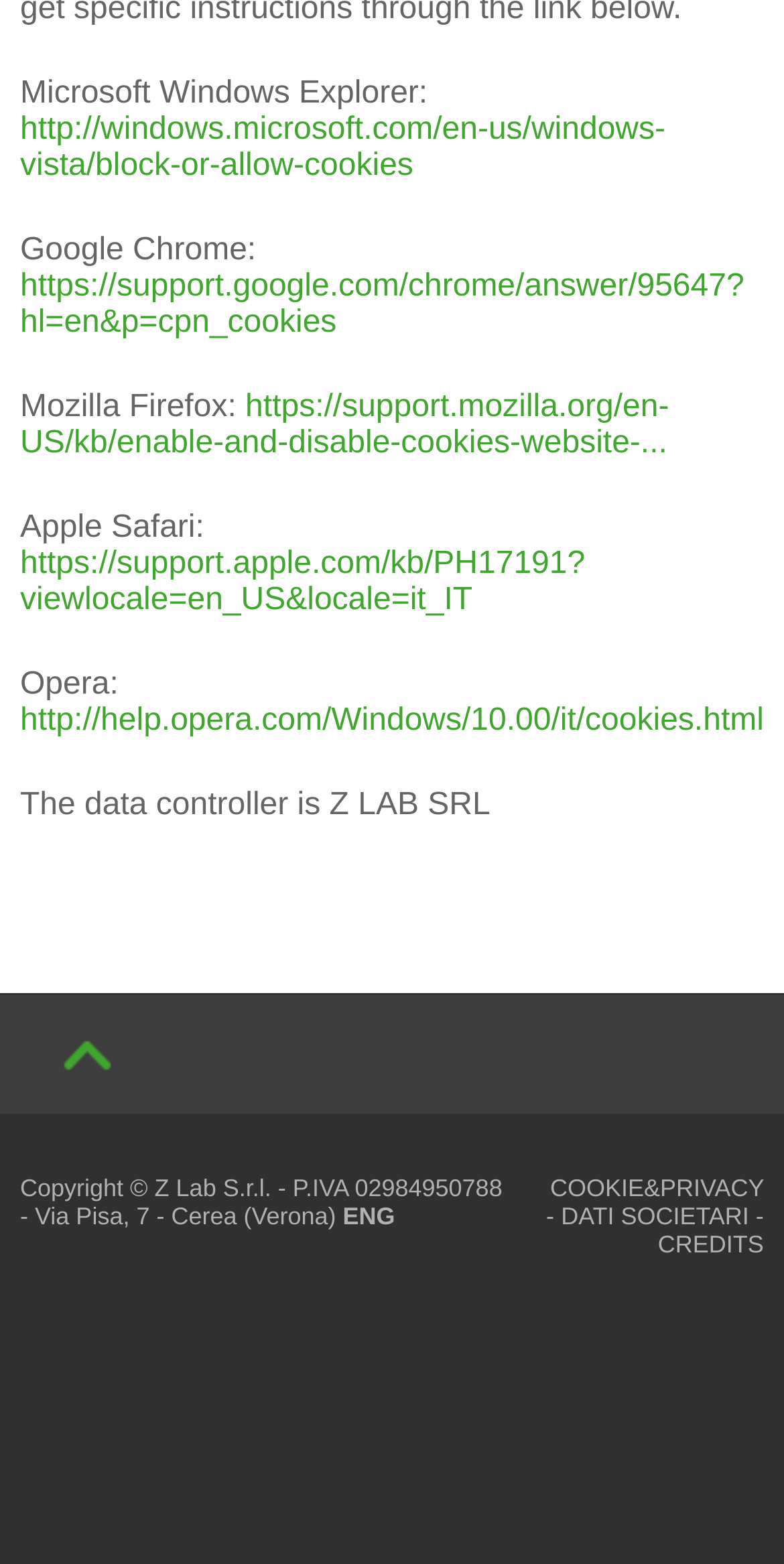What is the language of the webpage? Based on the image, give a response in one word or a short phrase.

ENG